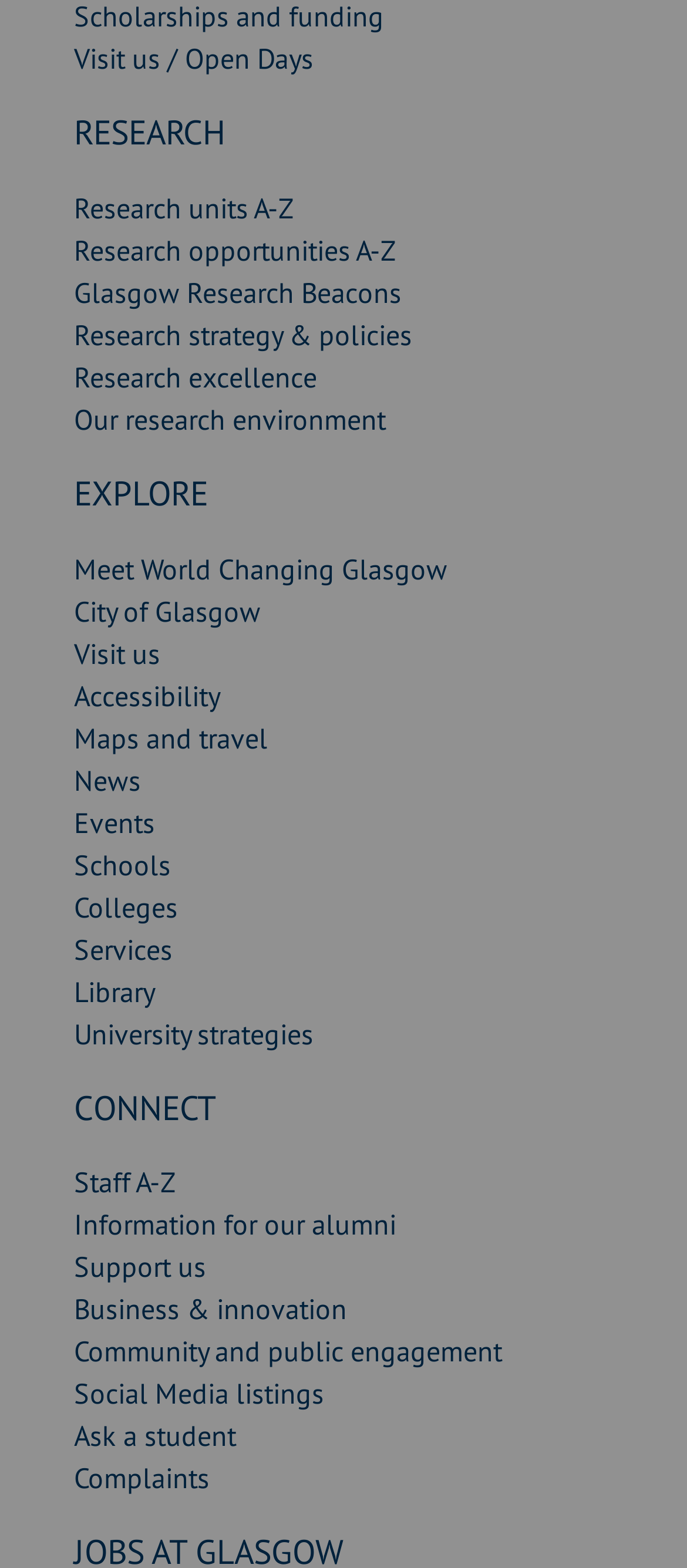Please give a short response to the question using one word or a phrase:
What is the last link listed under 'CONNECT'?

Social Media listings